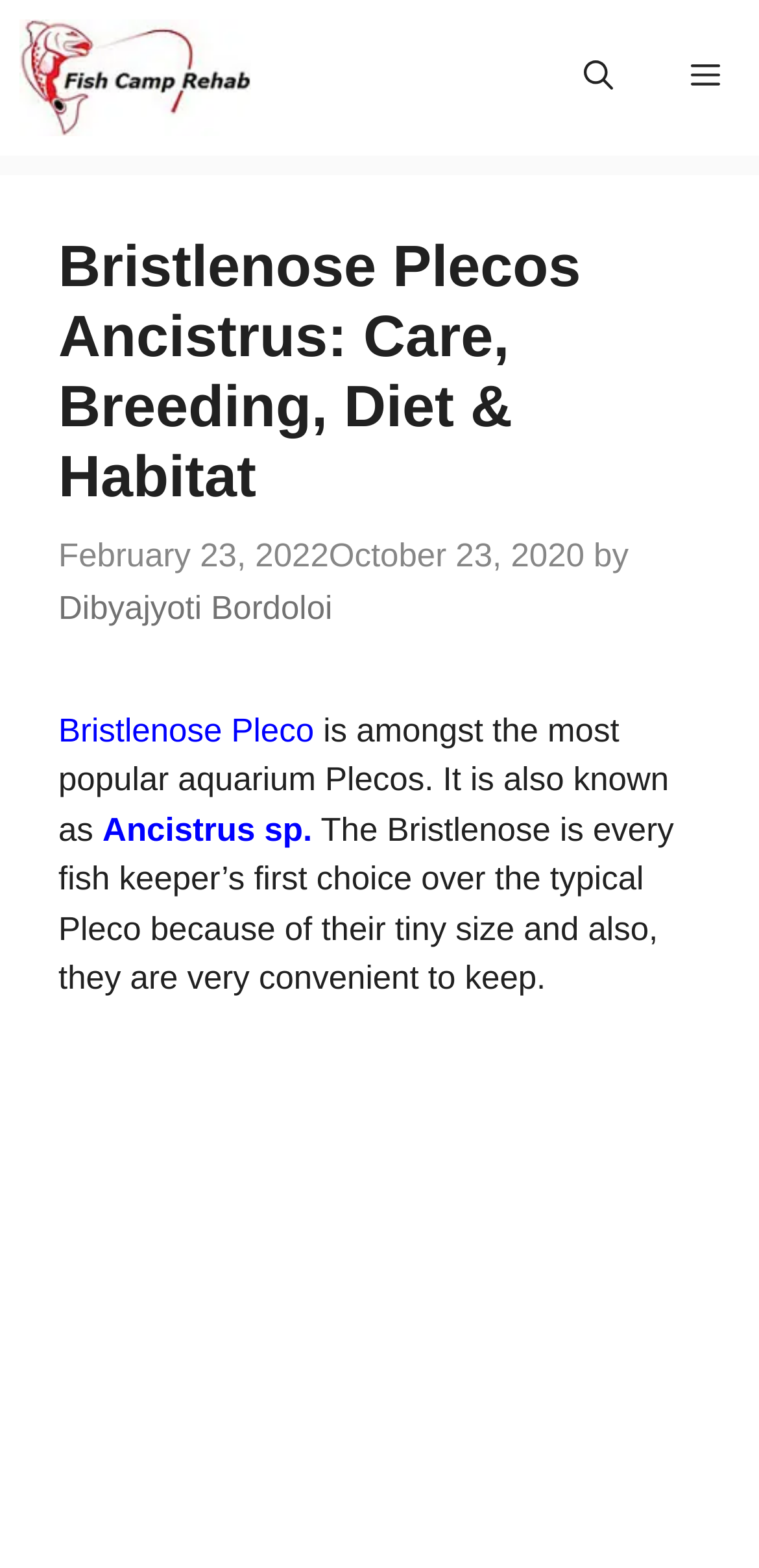Based on the image, provide a detailed and complete answer to the question: 
What is the name of the website?

The name of the website can be found in the top-left corner of the webpage, where it says 'Fish Camp Rehab' with an image logo next to it.